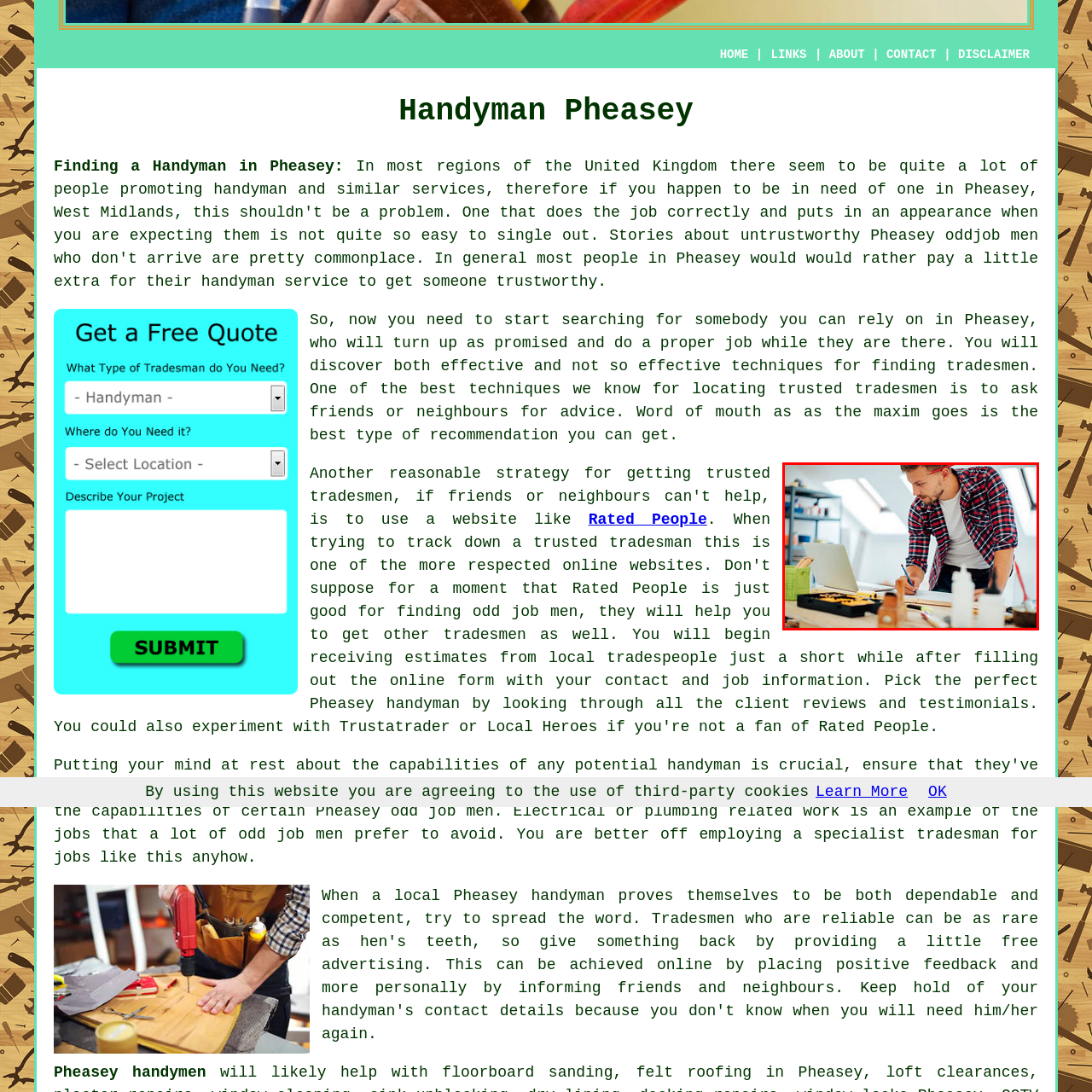Offer a detailed explanation of the elements found within the defined red outline.

In this image, a focused young man is engrossed in his work at a well-organized workshop. He is leaning forward on a wooden table, reviewing something on his laptop while jotting down notes with a pencil. Dressed casually in a white t-shirt and a red plaid shirt, his attention is drawn to the screen, suggesting he is likely researching or planning a project. Surrounding him are various tools, including a toolbox filled with instruments, showcasing a creative and practical environment. The bright, ambient lighting filtering through the windows highlights his concentration, emphasizing the skilled and hands-on nature of his work as a handyman.